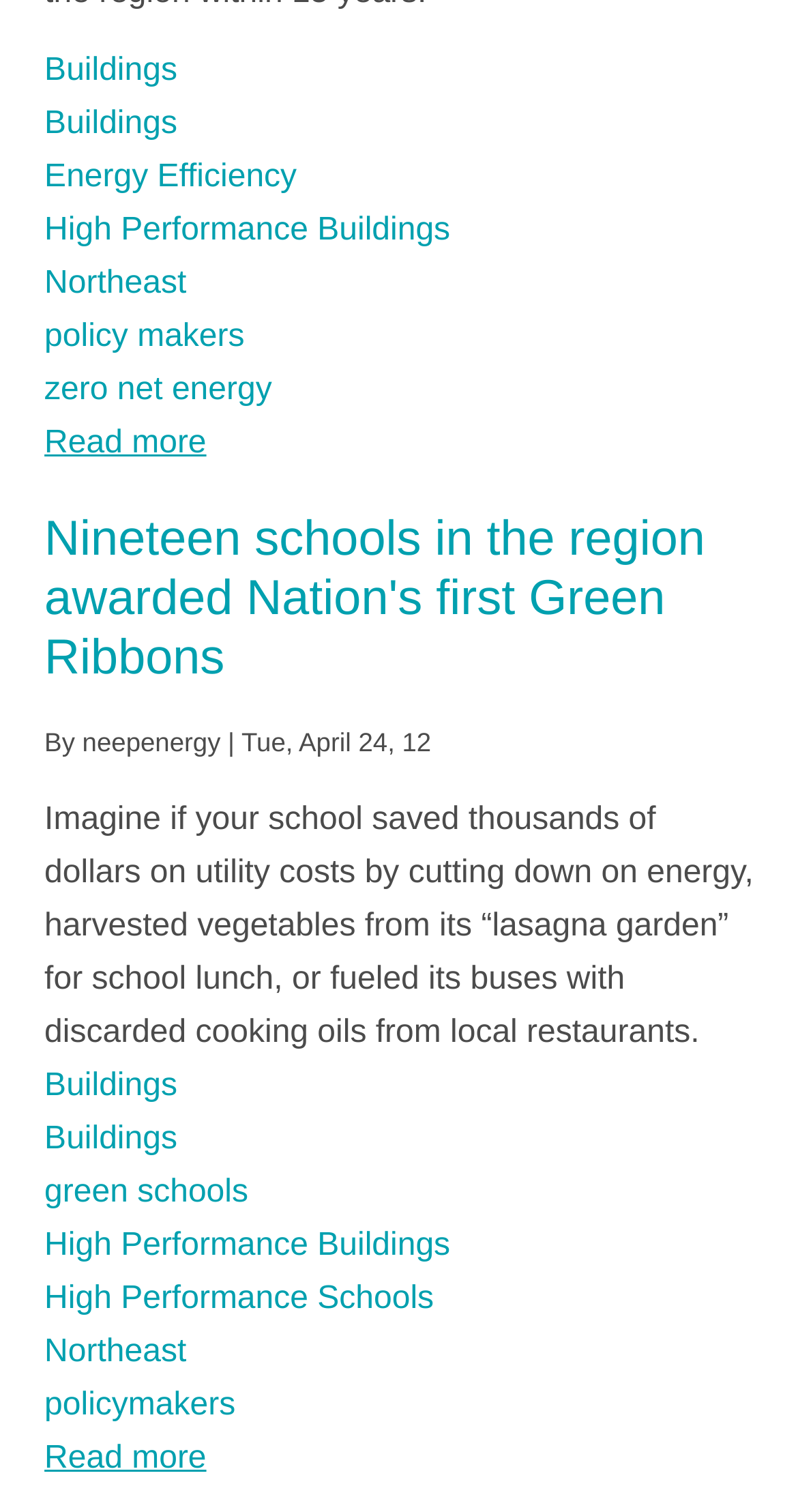Identify the bounding box coordinates of the specific part of the webpage to click to complete this instruction: "Explore the page about green schools".

[0.056, 0.777, 0.311, 0.8]